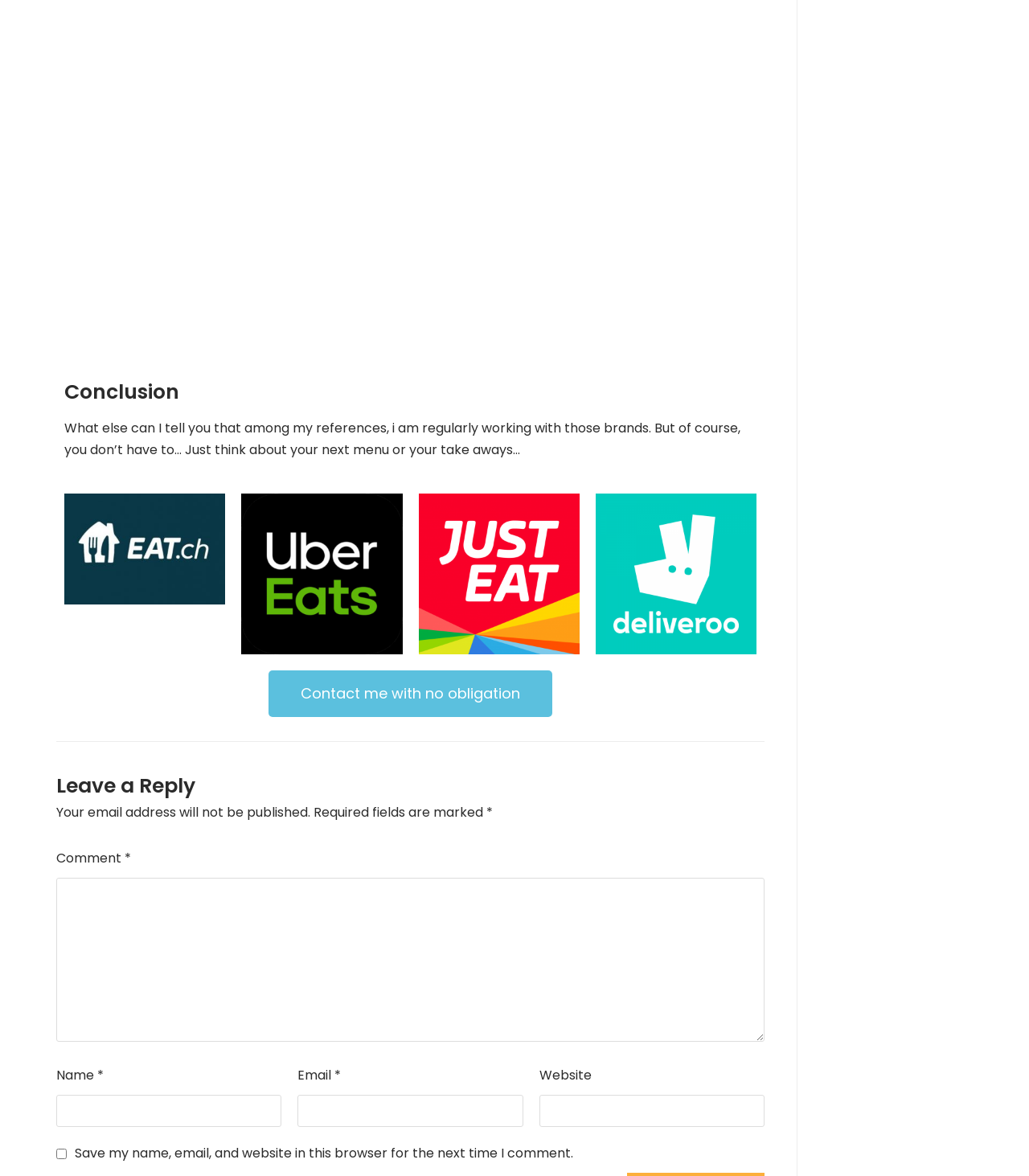Answer succinctly with a single word or phrase:
How many logos are displayed on the webpage?

4